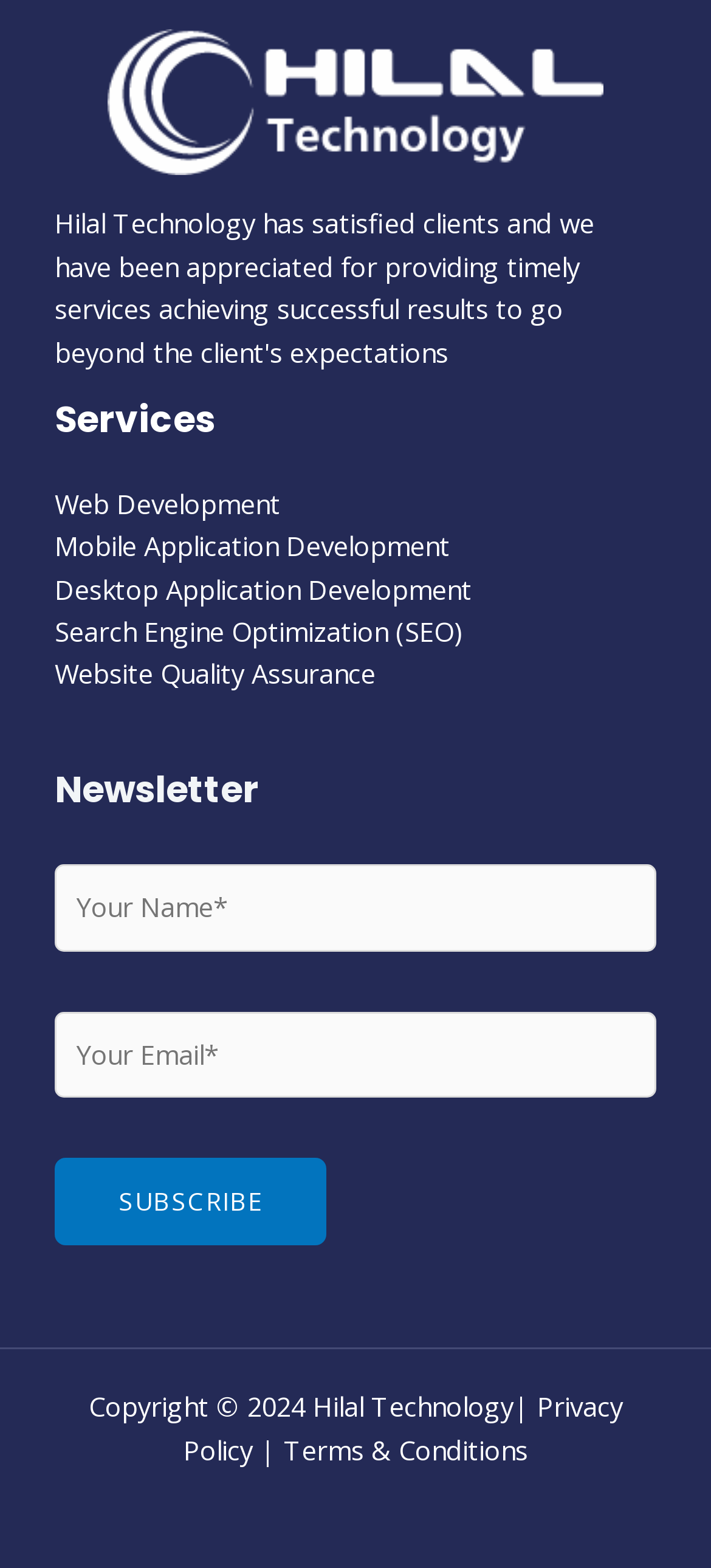Locate the coordinates of the bounding box for the clickable region that fulfills this instruction: "Read Privacy policy".

None